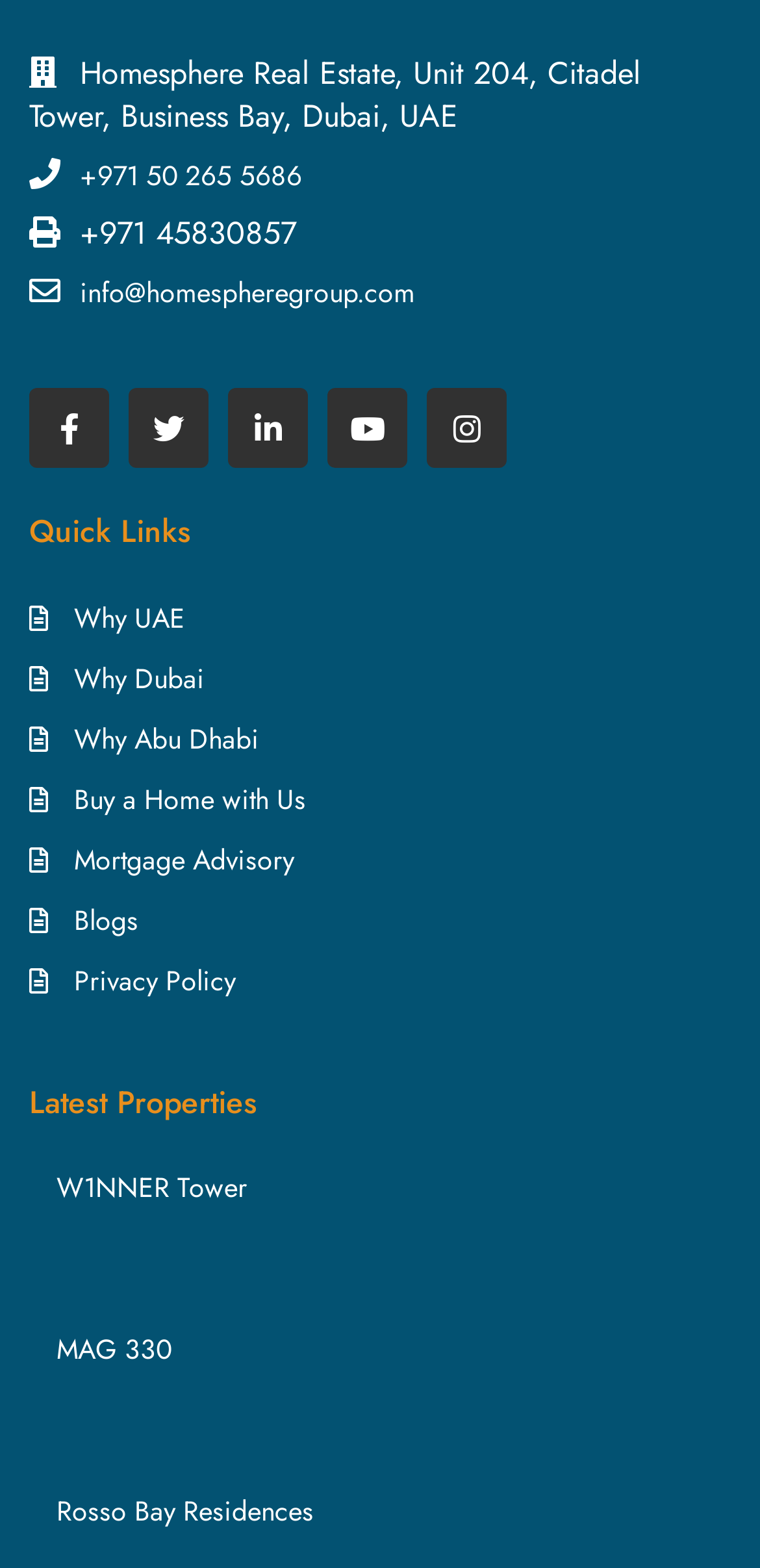Identify the bounding box coordinates of the specific part of the webpage to click to complete this instruction: "Check the Privacy Policy".

[0.098, 0.613, 0.31, 0.638]